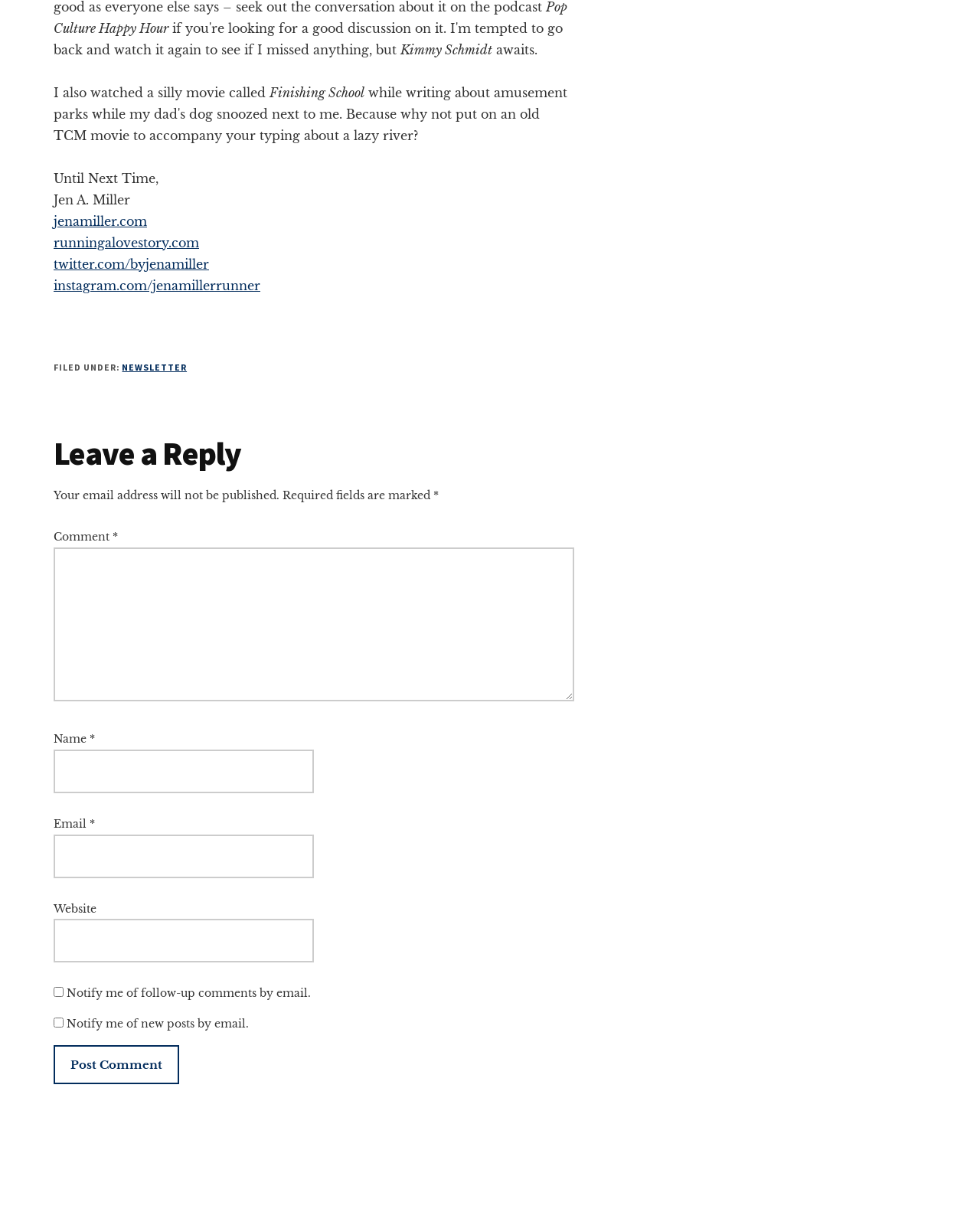Determine the bounding box coordinates for the UI element described. Format the coordinates as (top-left x, top-left y, bottom-right x, bottom-right y) and ensure all values are between 0 and 1. Element description: runningalovestory.com

[0.055, 0.192, 0.203, 0.205]